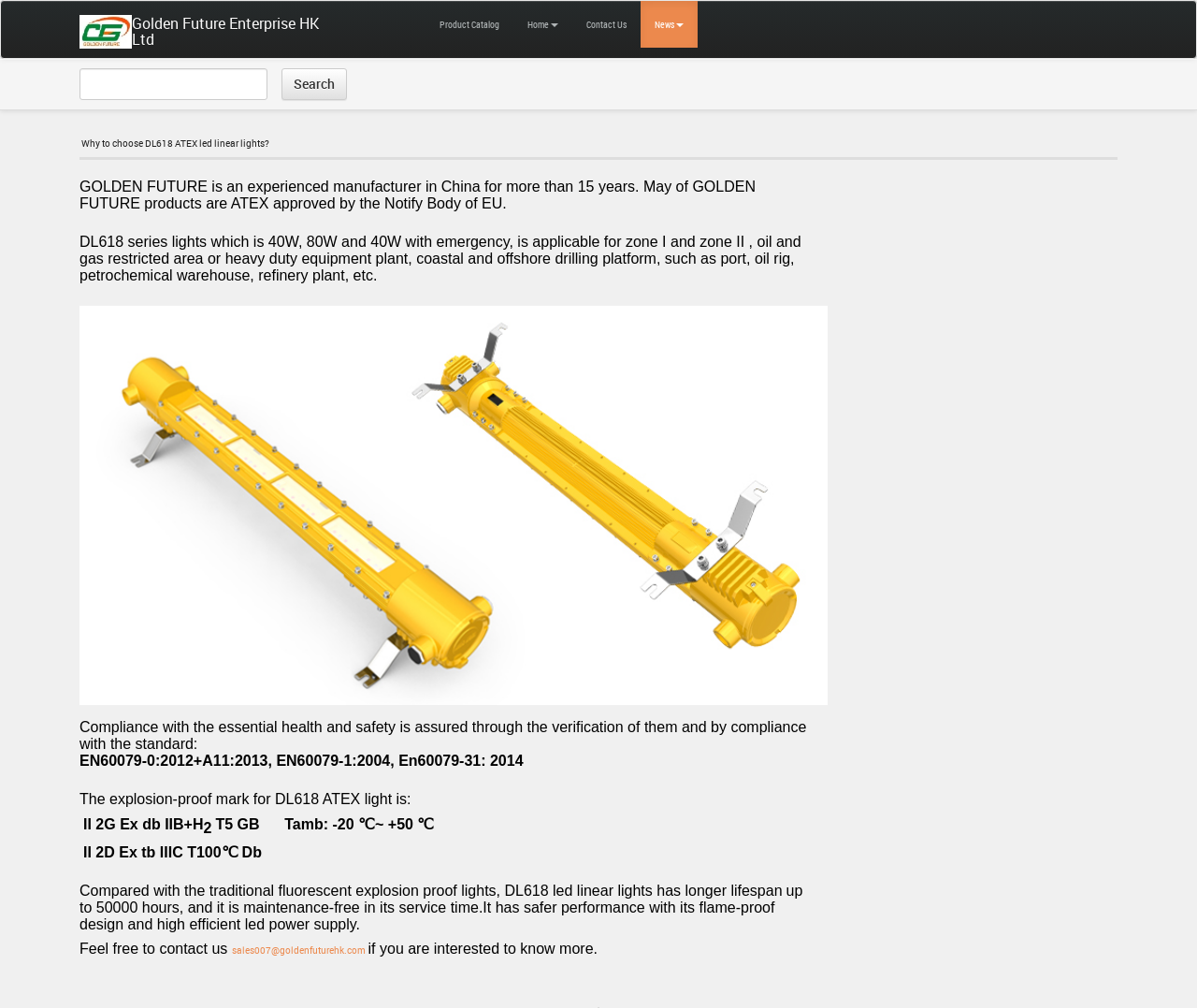Review the image closely and give a comprehensive answer to the question: What is the purpose of DL618 ATEX led linear lights?

According to the webpage, the DL618 series lights are applicable for zone I and zone II, oil and gas restricted area or heavy duty equipment plant, coastal and offshore drilling platform, such as port, oil rig, petrochemical warehouse, refinery plant, etc.